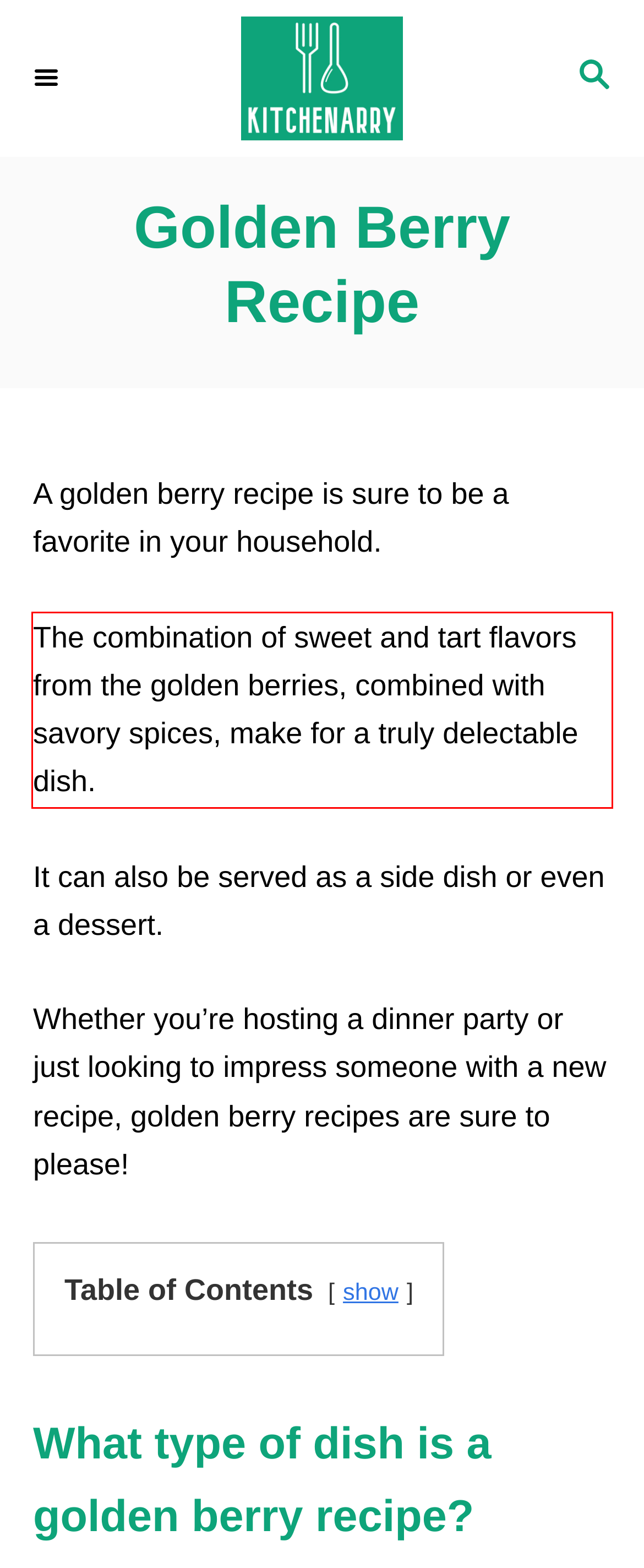Inspect the webpage screenshot that has a red bounding box and use OCR technology to read and display the text inside the red bounding box.

The combination of sweet and tart flavors from the golden berries, combined with savory spices, make for a truly delectable dish.